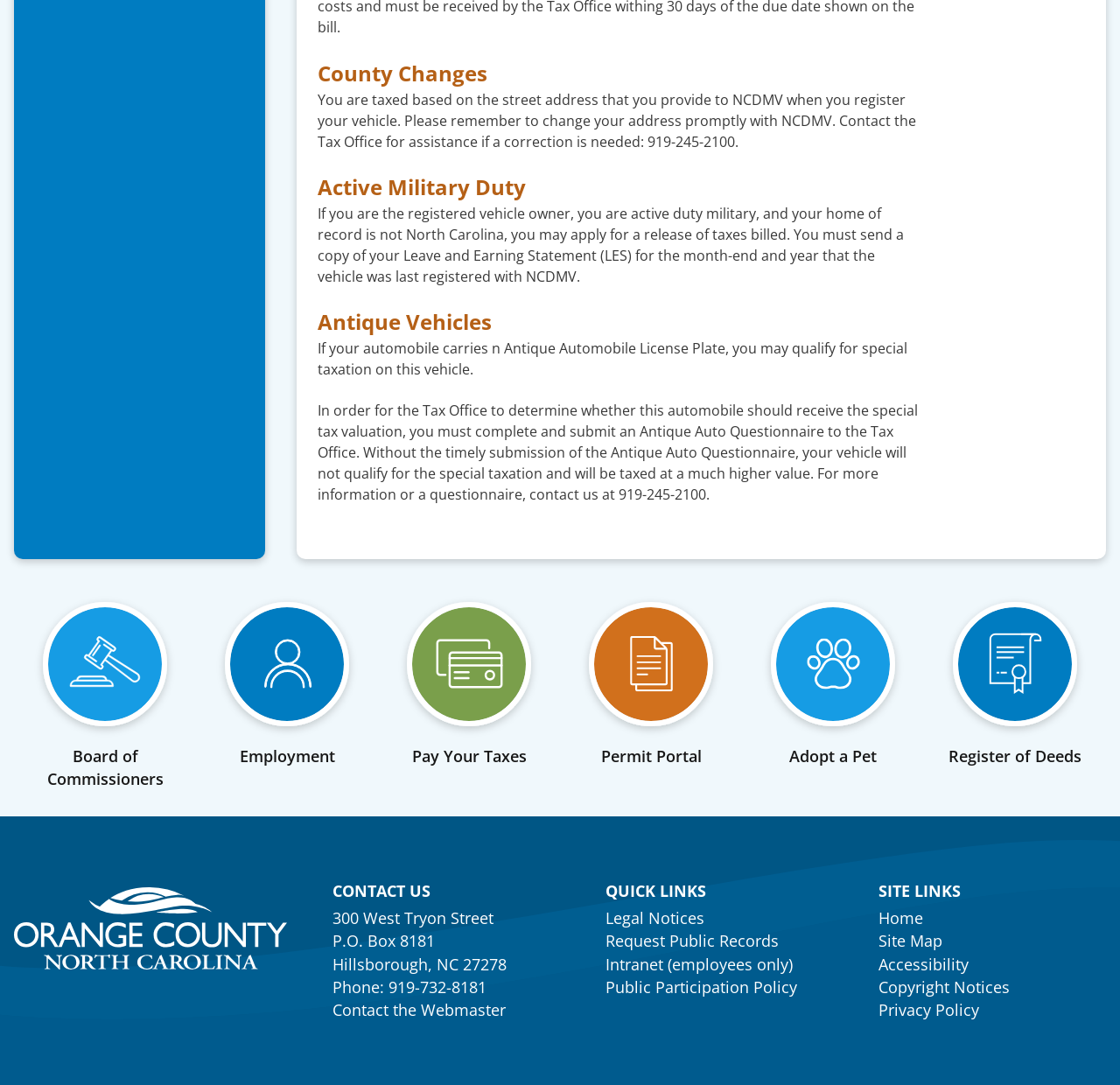What is the topic of the first heading?
Answer the question with as much detail as possible.

The first heading on the webpage is 'County Changes', which suggests that the webpage is discussing changes related to counties, possibly in the context of vehicle registration or taxation.